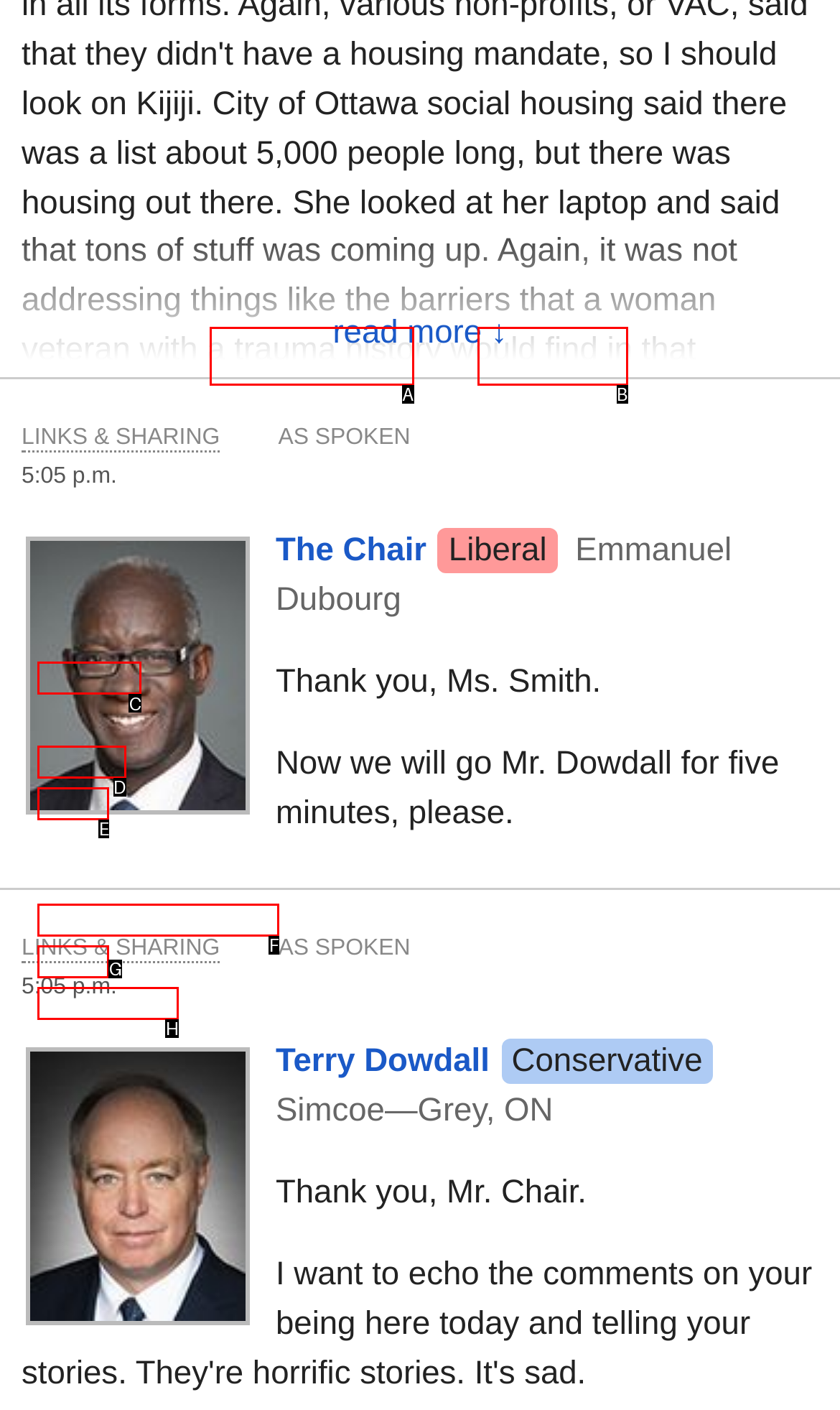Identify the HTML element that corresponds to the description: Feedback / Contact
Provide the letter of the matching option from the given choices directly.

F